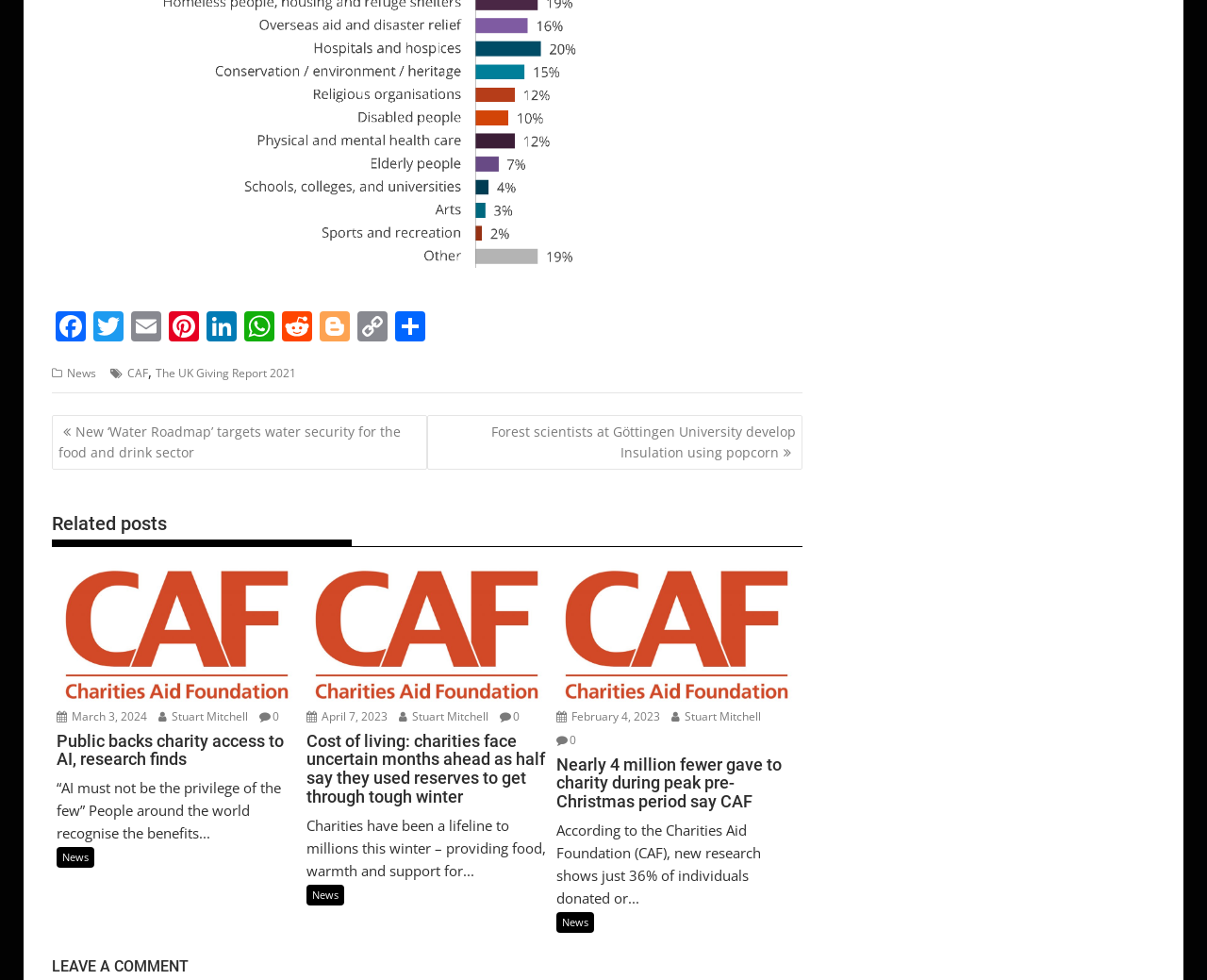Determine the bounding box coordinates for the region that must be clicked to execute the following instruction: "Go to page 2".

None